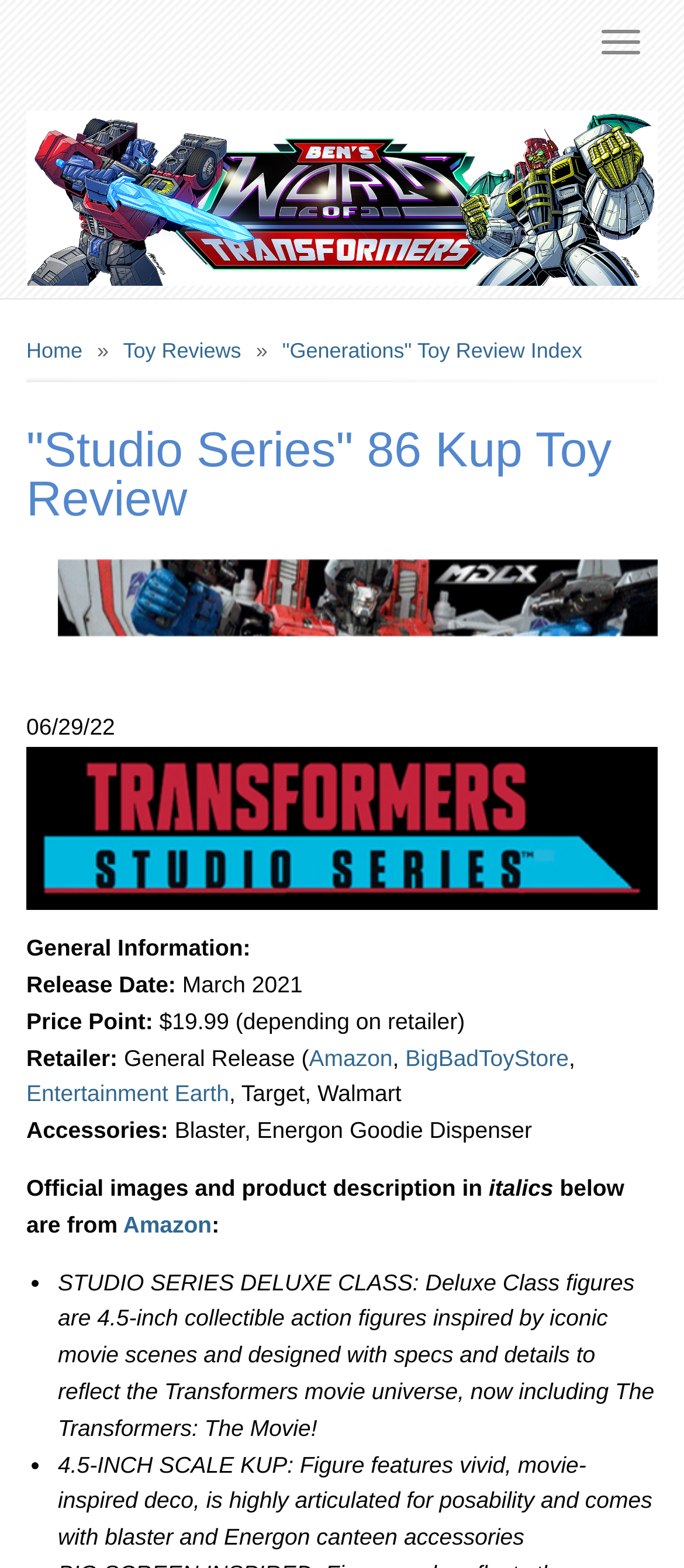Determine the bounding box coordinates for the UI element described. Format the coordinates as (top-left x, top-left y, bottom-right x, bottom-right y) and ensure all values are between 0 and 1. Element description: Charity projects

None